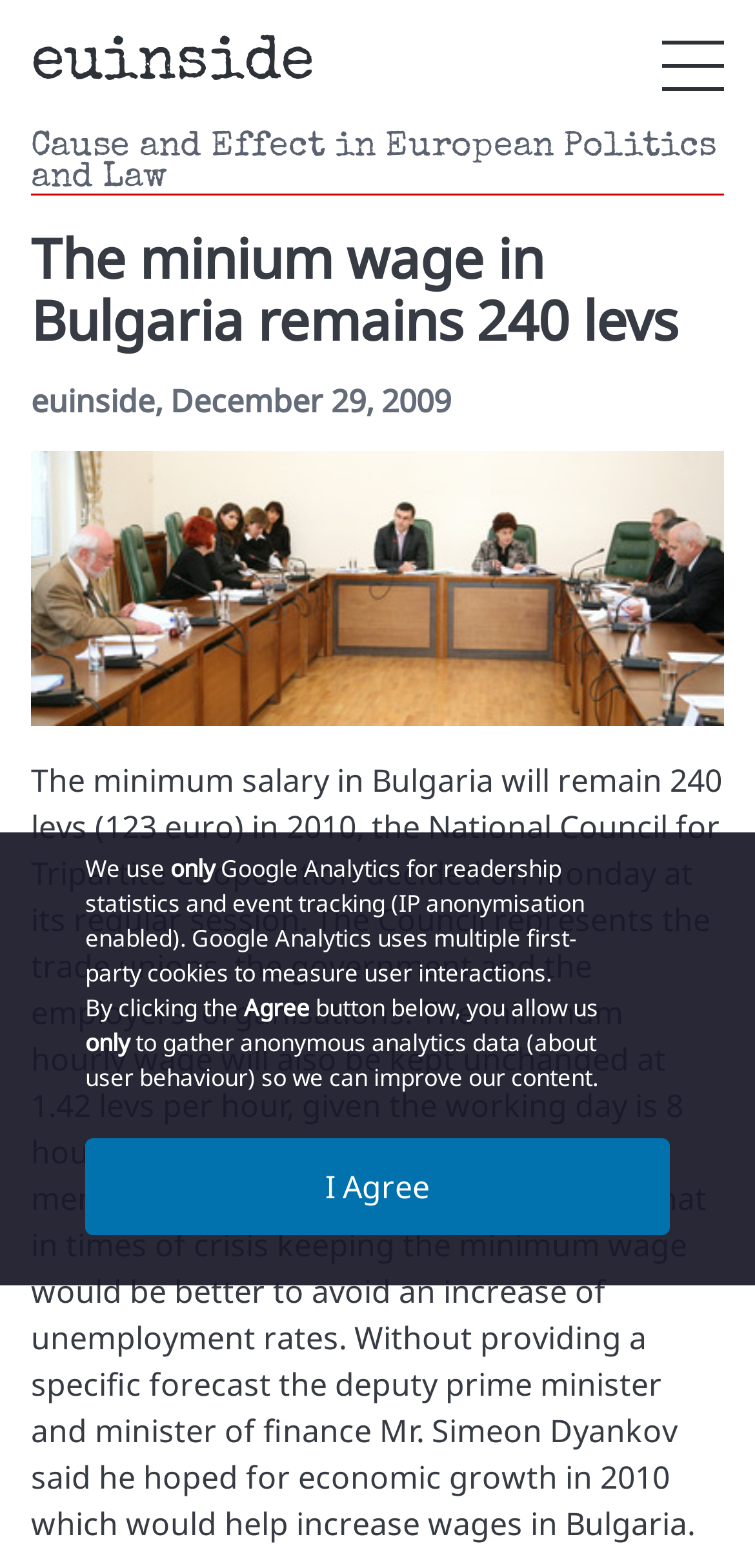Use the information in the screenshot to answer the question comprehensively: What is the currency equivalent of 240 levs?

The currency equivalent of 240 levs can be inferred from the meta description of the webpage, which mentions that the minimum salary in Bulgaria will remain 240 levs (123 euro) in 2010.